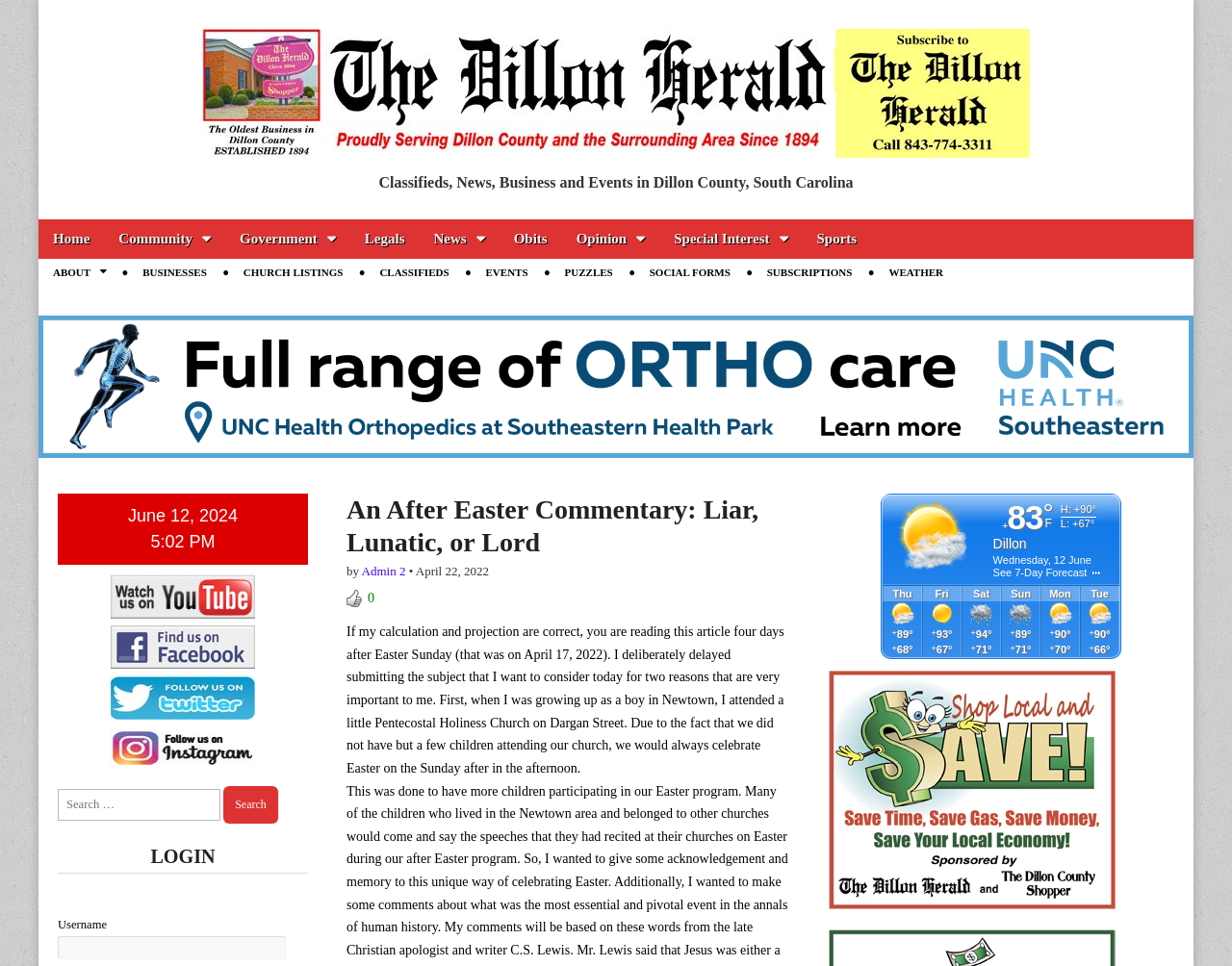What is the purpose of the search box?
Give a thorough and detailed response to the question.

I determined the answer by looking at the search box and its corresponding label 'Search for:', indicating that the purpose of the search box is to allow users to search for articles or content within the website.